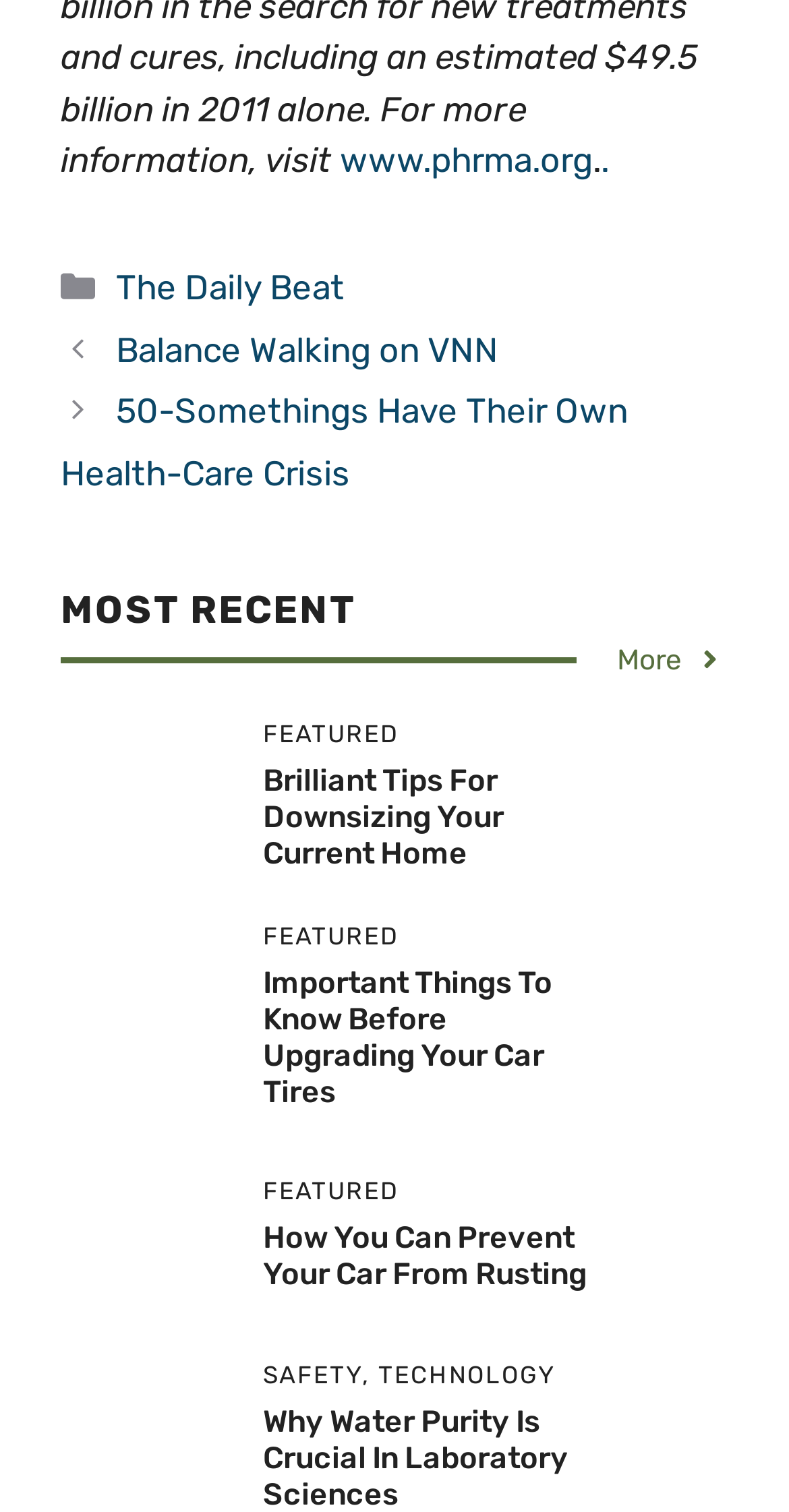Please determine the bounding box coordinates of the element to click on in order to accomplish the following task: "Browse more posts". Ensure the coordinates are four float numbers ranging from 0 to 1, i.e., [left, top, right, bottom].

[0.782, 0.423, 0.918, 0.451]